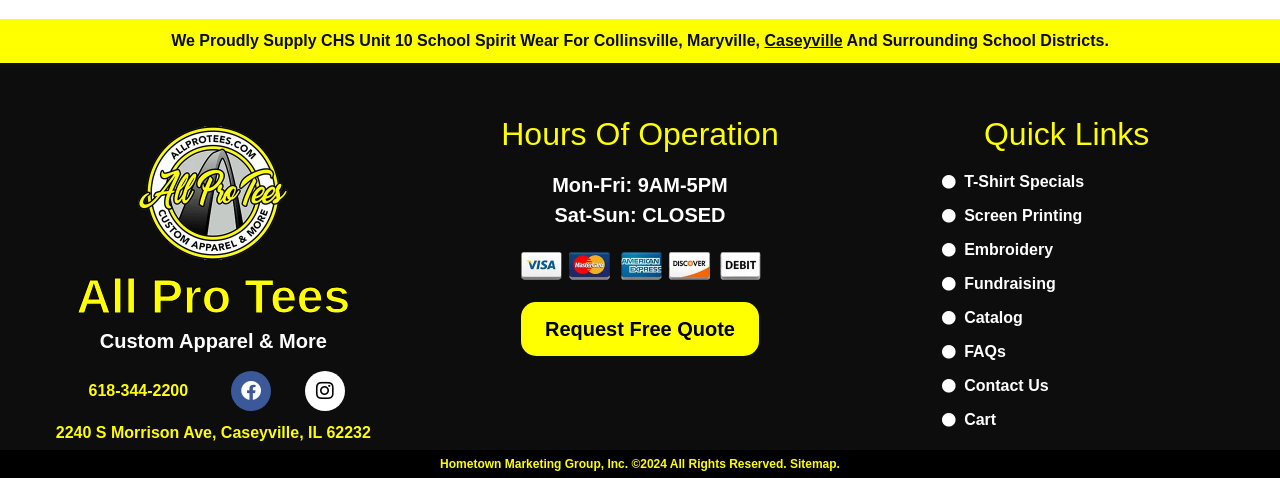Please determine the bounding box coordinates of the element's region to click for the following instruction: "Visit Caseyville page".

[0.597, 0.067, 0.658, 0.103]